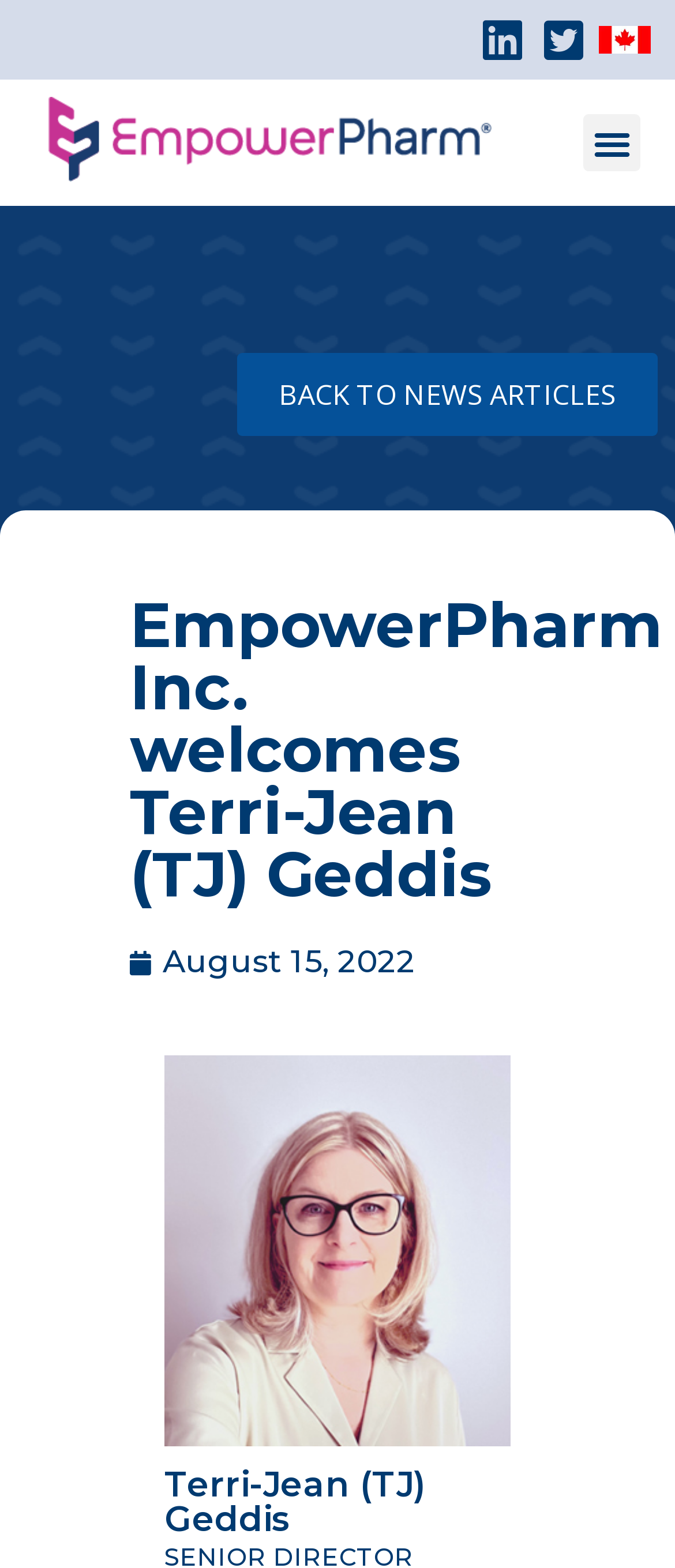Given the element description "Menu", identify the bounding box of the corresponding UI element.

[0.864, 0.073, 0.949, 0.109]